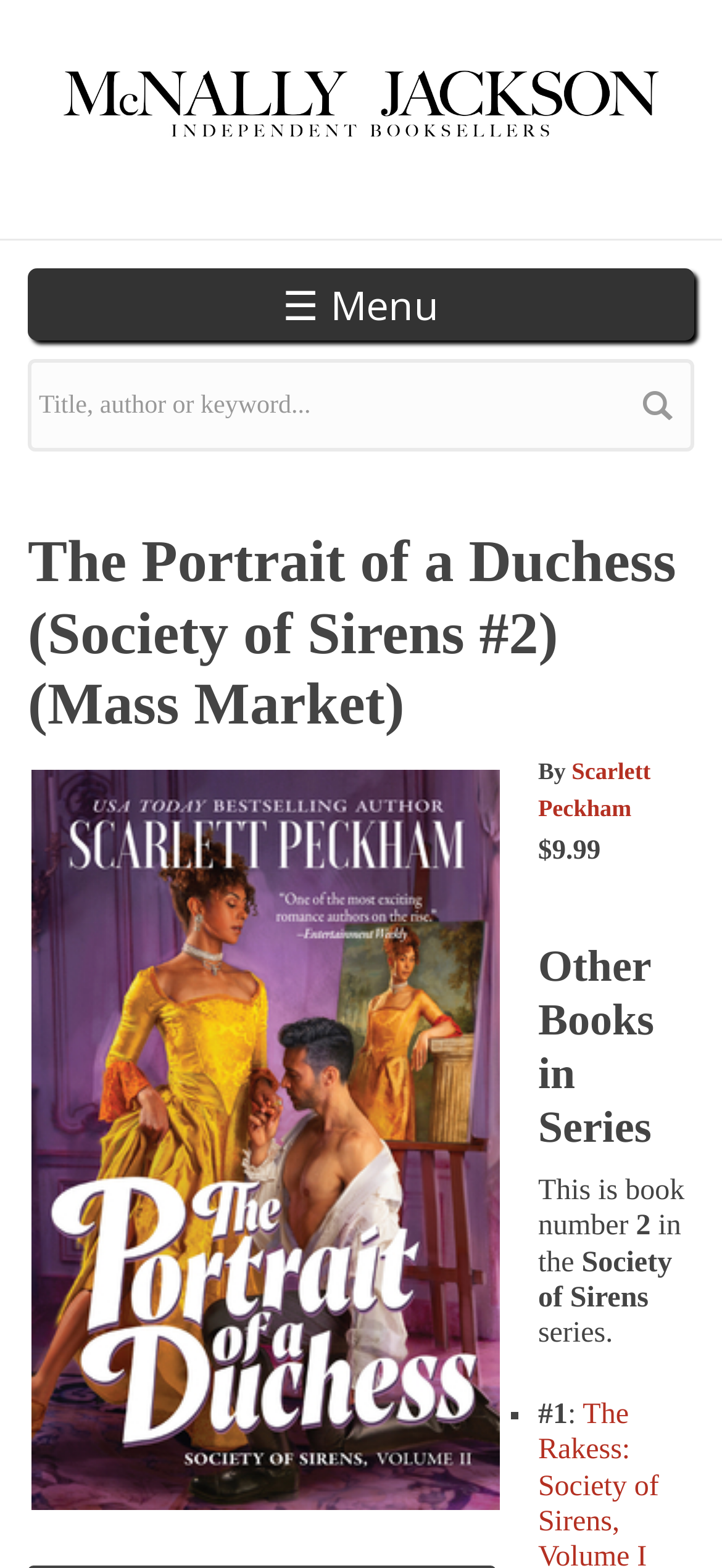Who is the author of the book?
Examine the screenshot and reply with a single word or phrase.

Scarlett Peckham